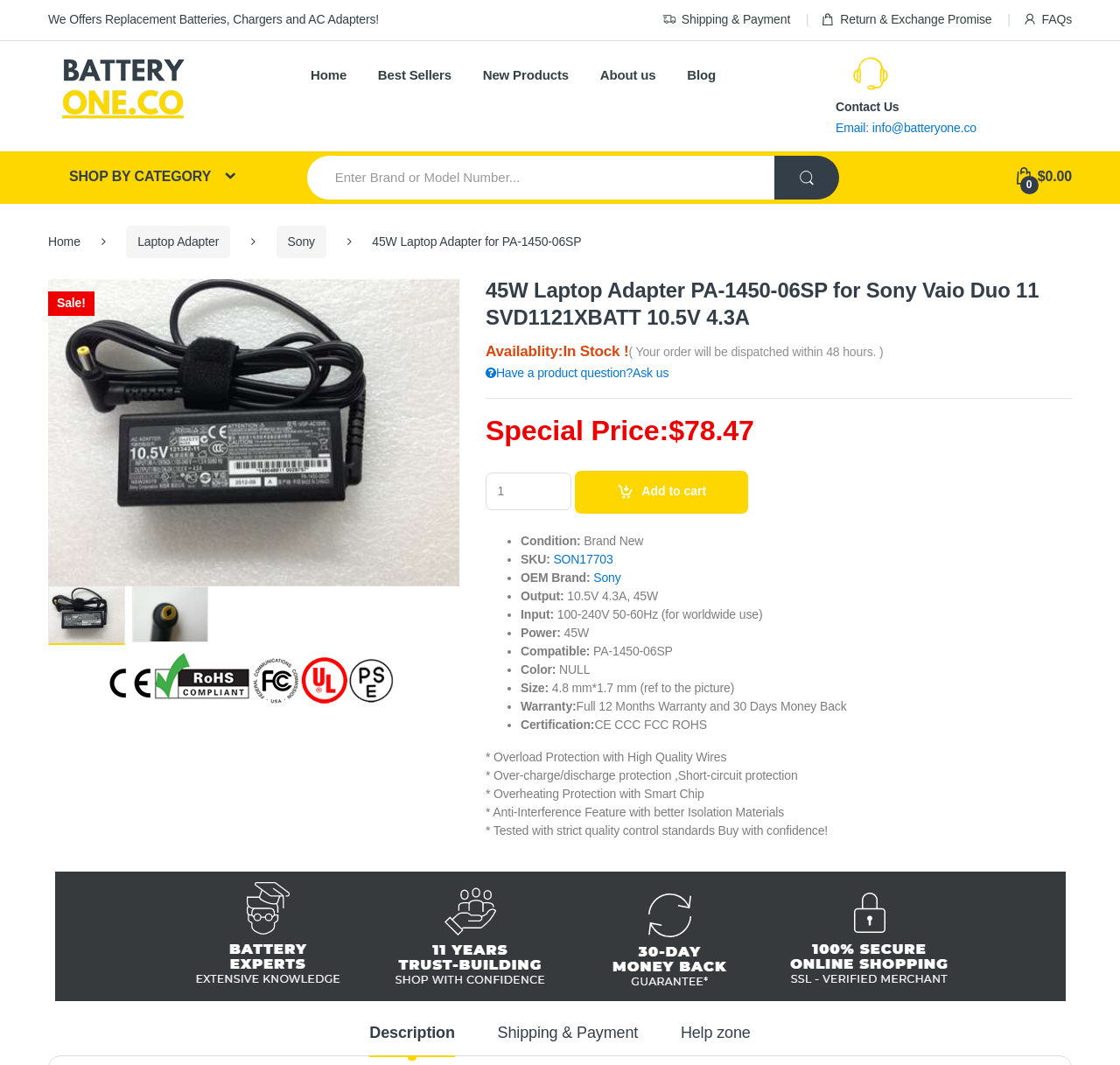Identify the bounding box coordinates for the element that needs to be clicked to fulfill this instruction: "Contact us for product questions". Provide the coordinates in the format of four float numbers between 0 and 1: [left, top, right, bottom].

[0.746, 0.113, 0.872, 0.127]